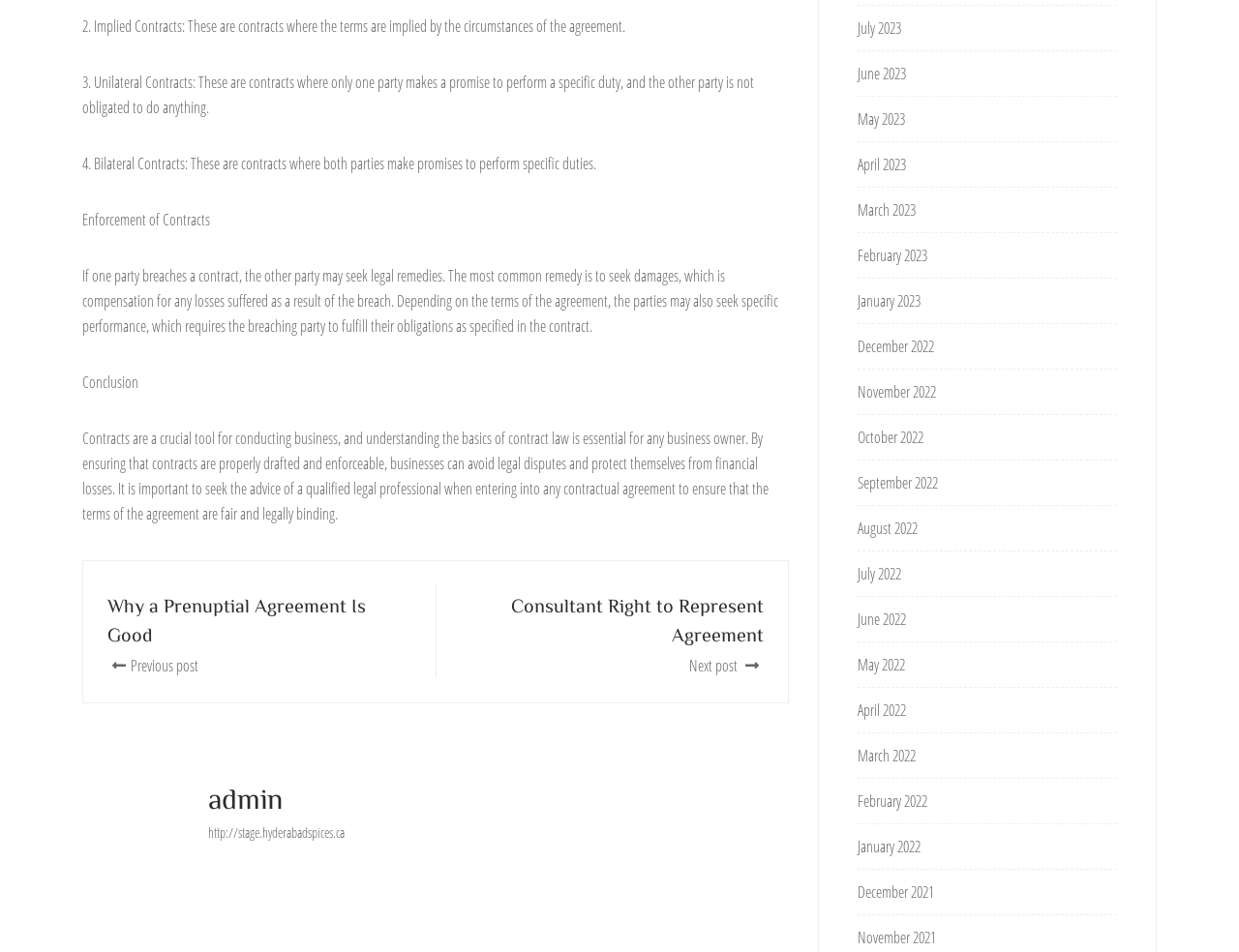Pinpoint the bounding box coordinates of the area that must be clicked to complete this instruction: "Click on 'Why a Prenuptial Agreement Is Good' link".

[0.087, 0.62, 0.32, 0.71]